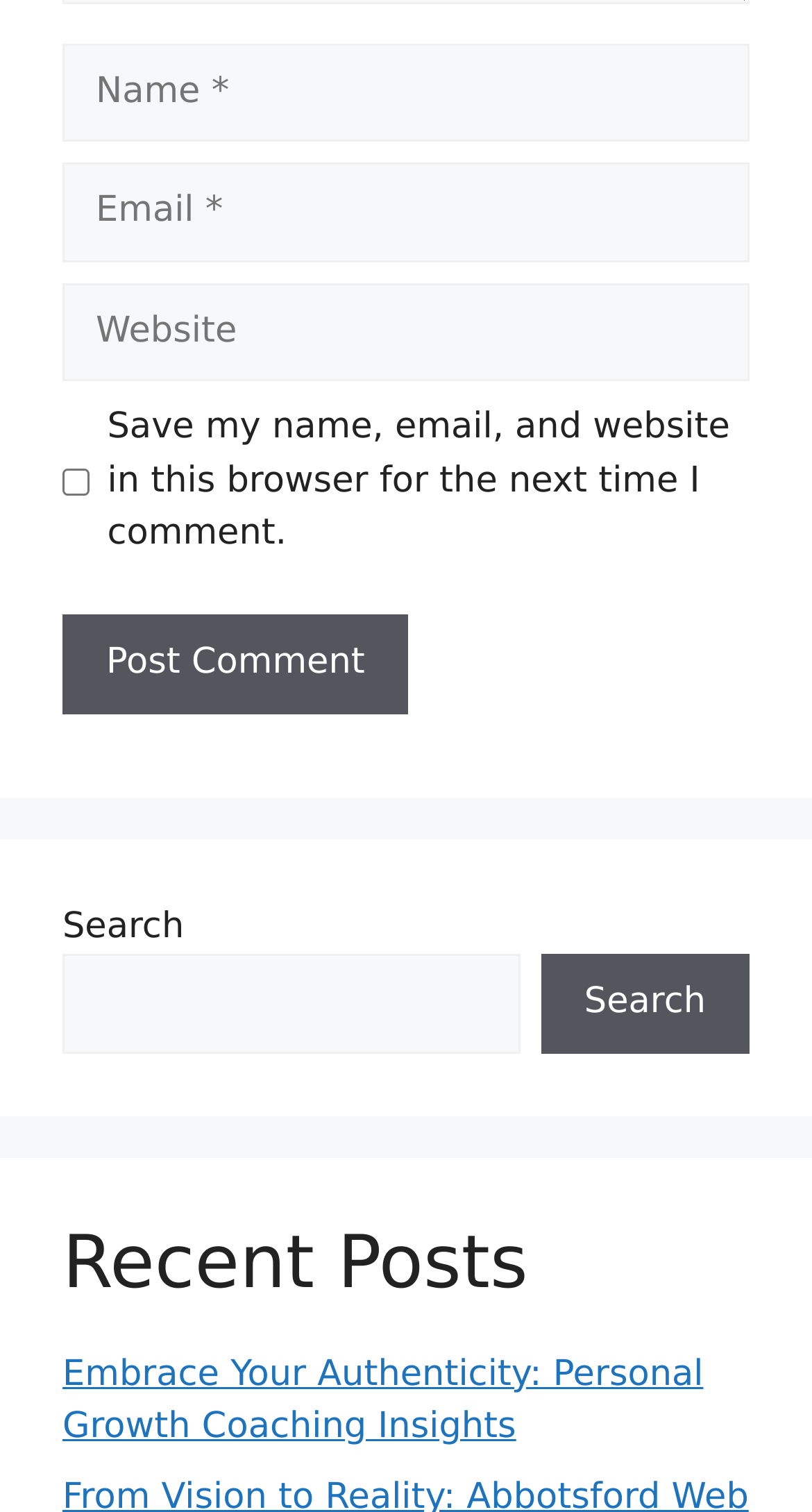Extract the bounding box for the UI element that matches this description: "parent_node: Comment name="author" placeholder="Name *"".

[0.077, 0.029, 0.923, 0.094]